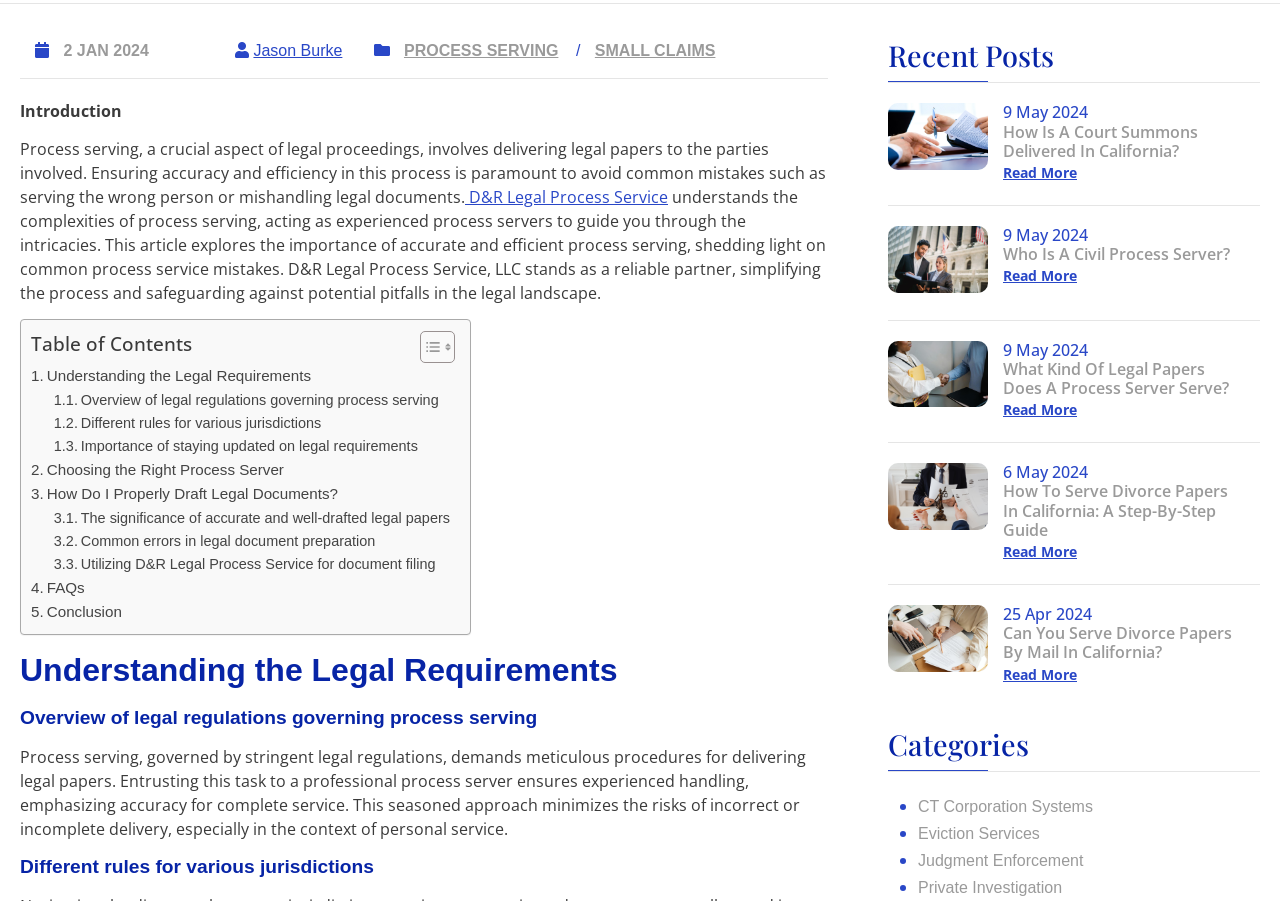Given the element description "Different rules for various jurisdictions" in the screenshot, predict the bounding box coordinates of that UI element.

[0.042, 0.457, 0.251, 0.483]